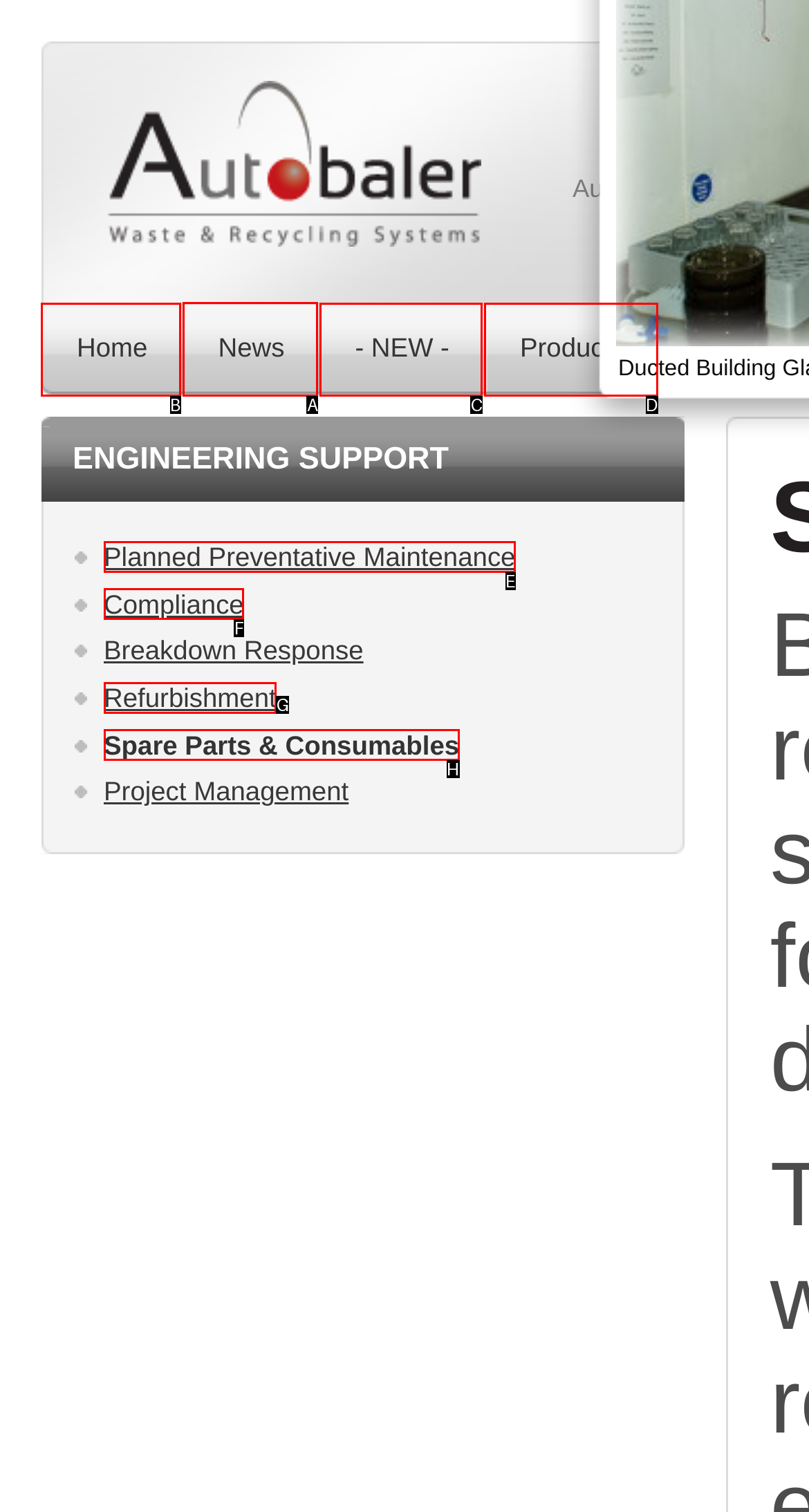Identify the correct lettered option to click in order to perform this task: read News. Respond with the letter.

A